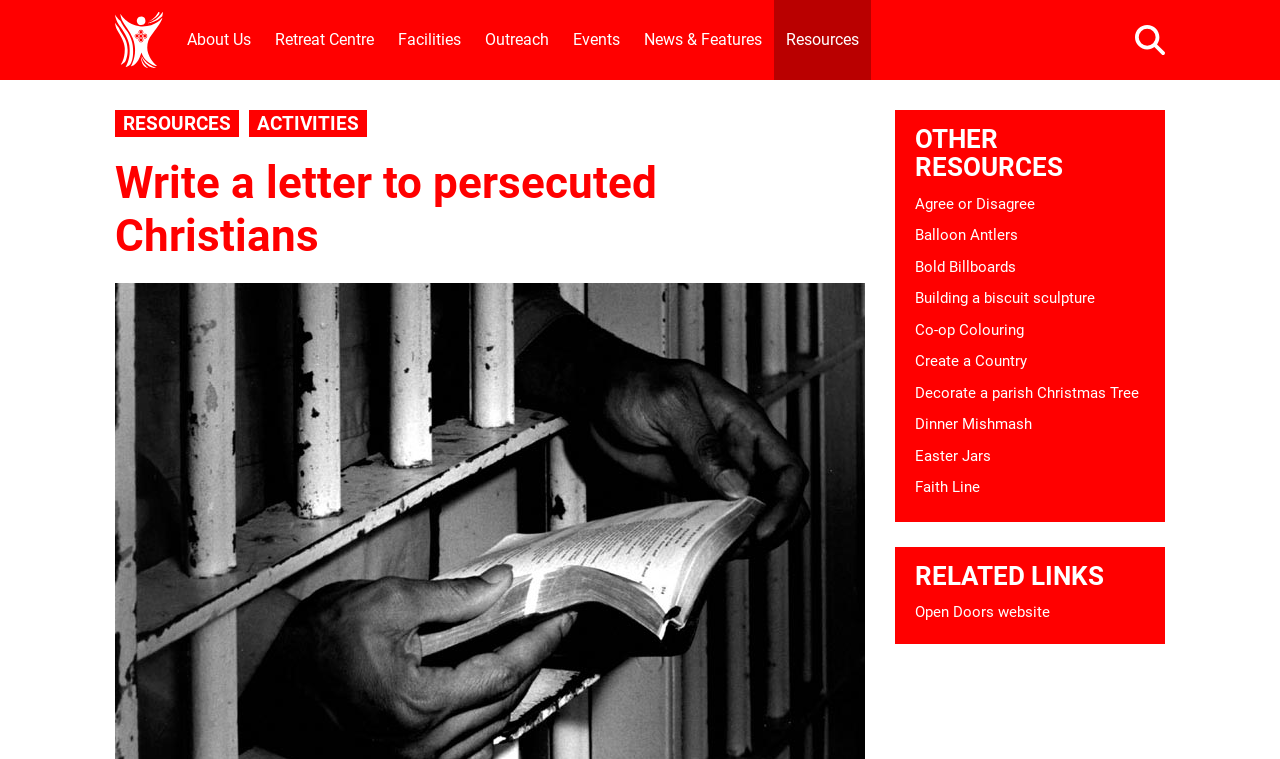Please answer the following question as detailed as possible based on the image: 
What is the last link in the 'RELATED LINKS' section?

I looked at the 'RELATED LINKS' section and found the link 'Open Doors website' at the end of the list.